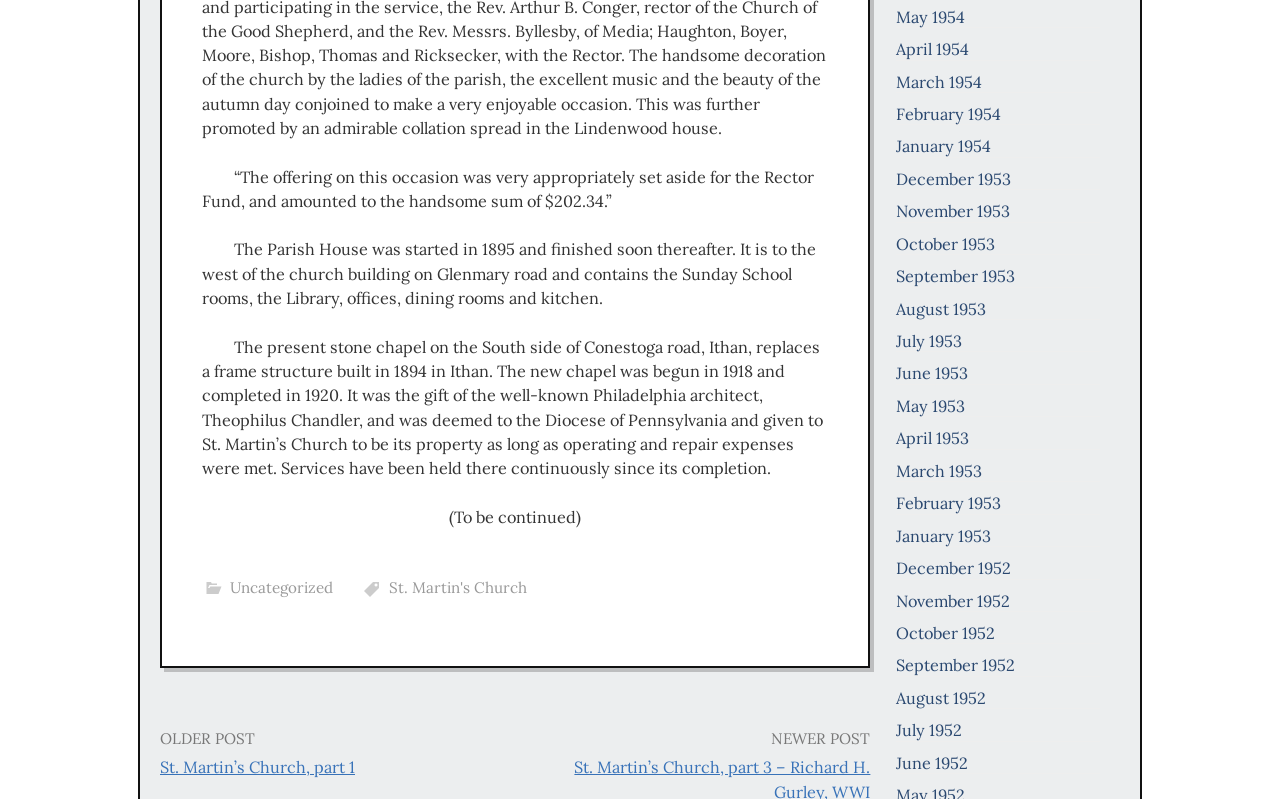Determine the bounding box coordinates of the clickable region to execute the instruction: "Go to 'St. Martin's Church, part 1'". The coordinates should be four float numbers between 0 and 1, denoted as [left, top, right, bottom].

[0.125, 0.948, 0.277, 0.973]